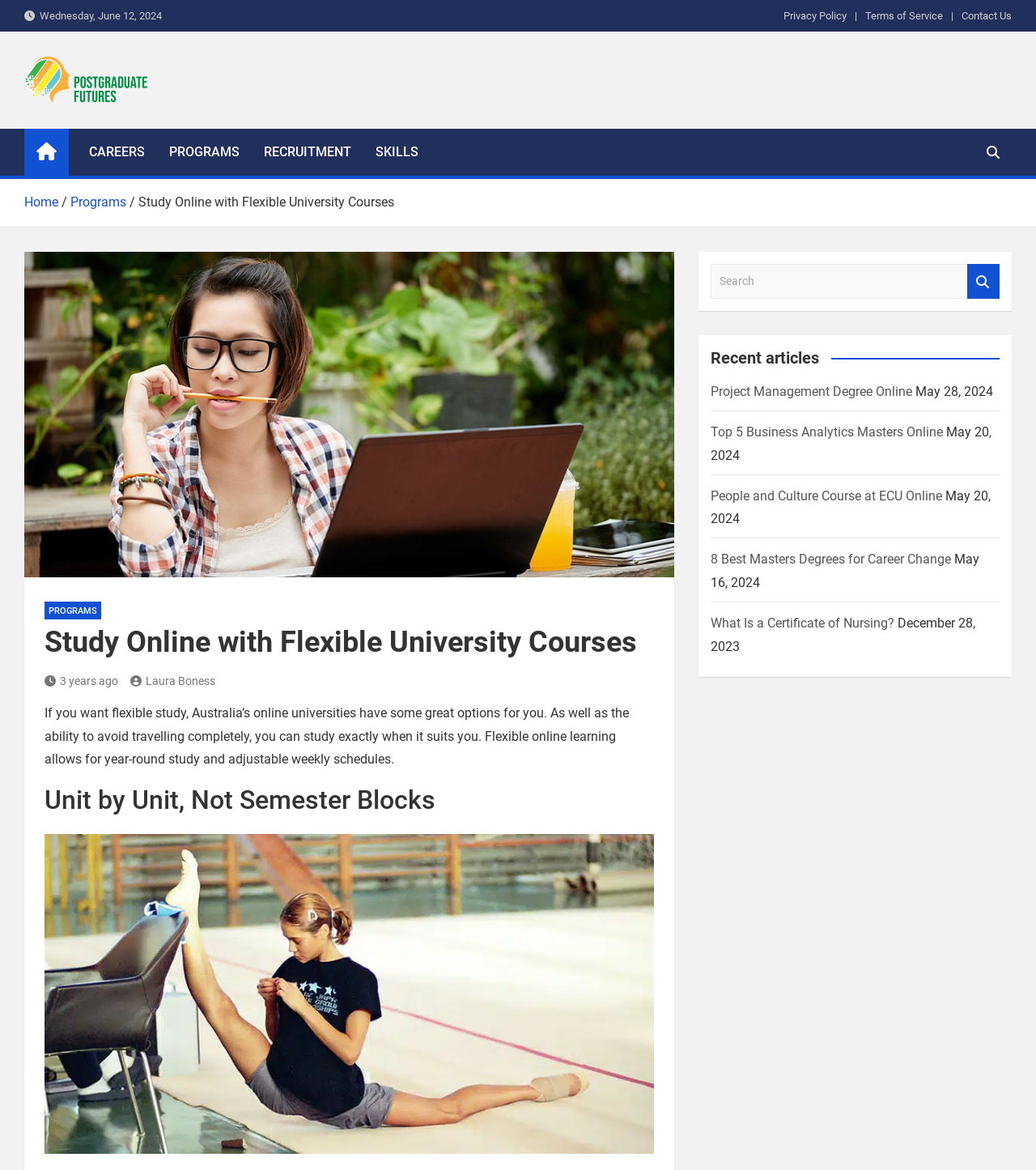What is the topic of the article mentioned in the 'Recent articles' section?
Based on the screenshot, answer the question with a single word or phrase.

Project Management Degree Online